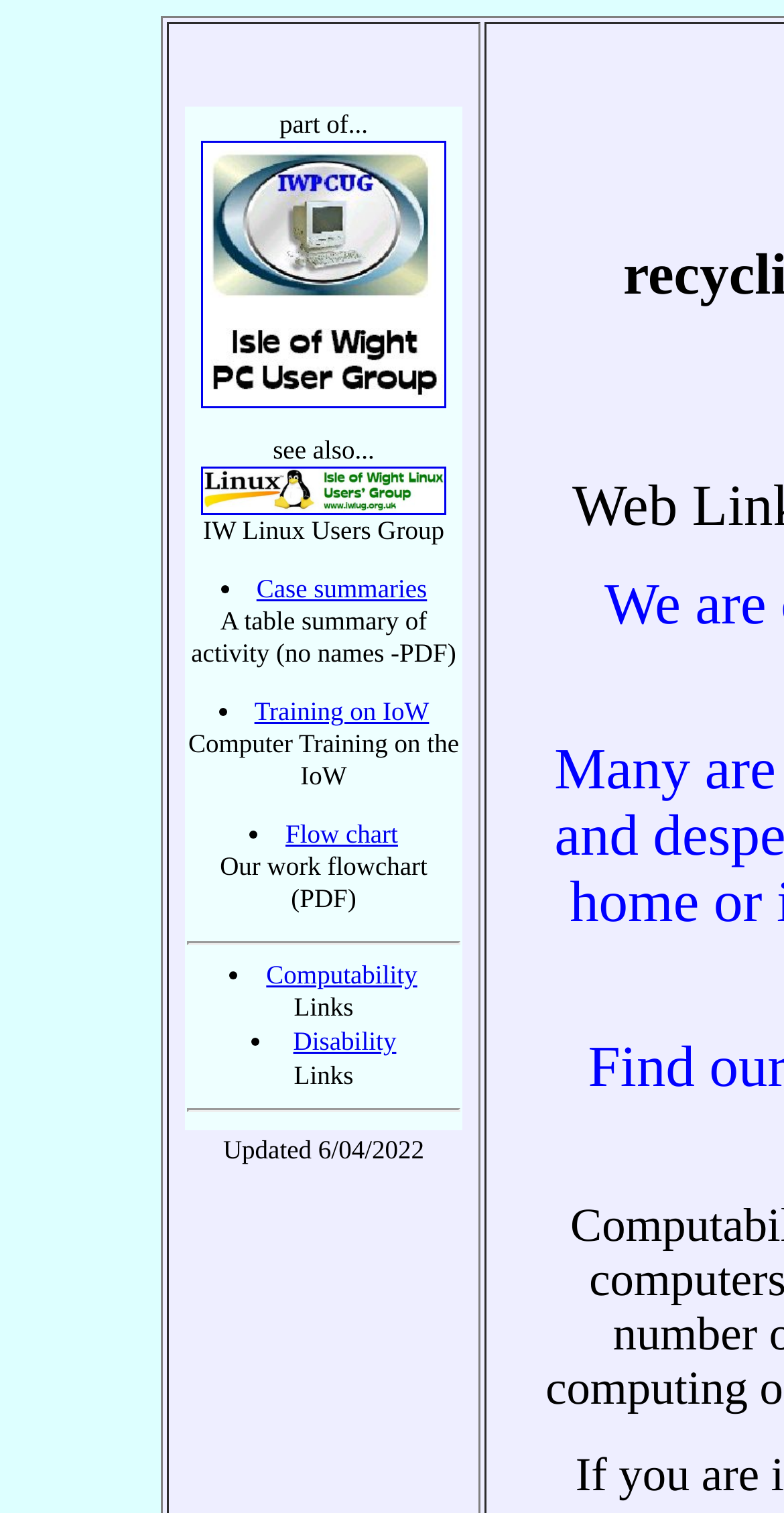Use the information in the screenshot to answer the question comprehensively: What is the last updated date of this webpage?

I found the StaticText element 'Updated 6/04/2022' at the bottom of the webpage, which indicates the last updated date of this webpage.